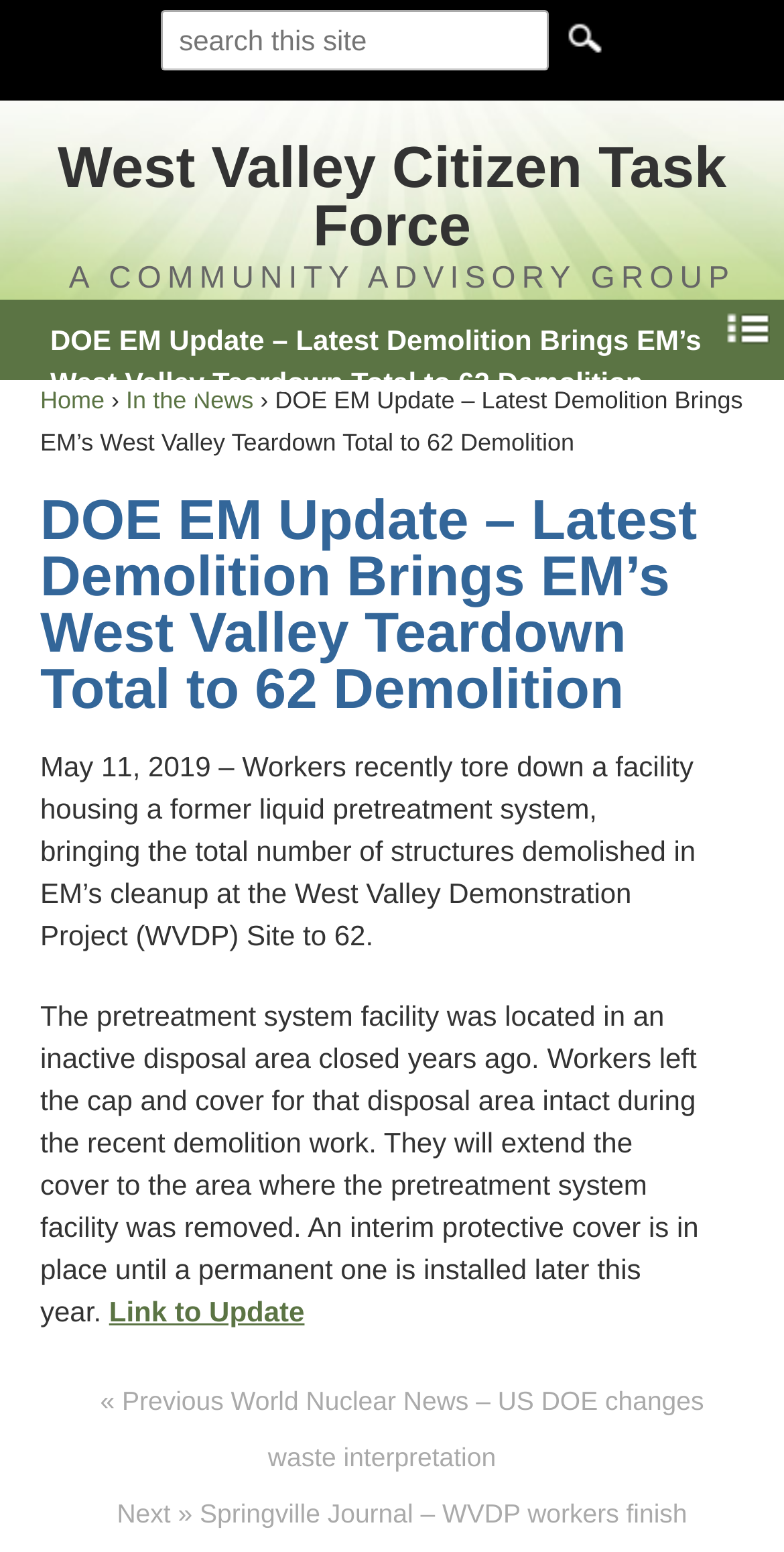Identify the bounding box coordinates of the section to be clicked to complete the task described by the following instruction: "click GO". The coordinates should be four float numbers between 0 and 1, formatted as [left, top, right, bottom].

[0.71, 0.006, 0.787, 0.045]